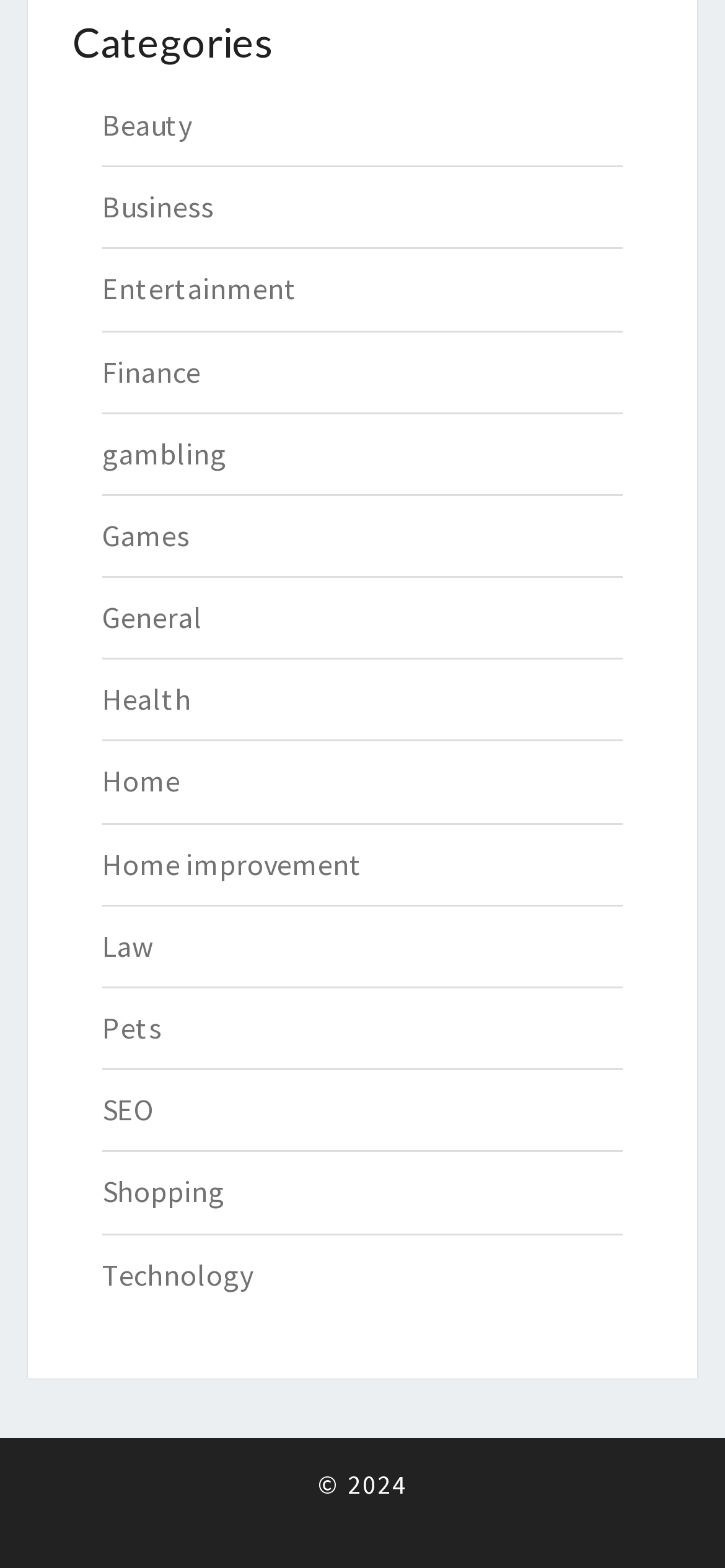Respond to the question below with a single word or phrase: What is the position of the 'Home' category?

10th